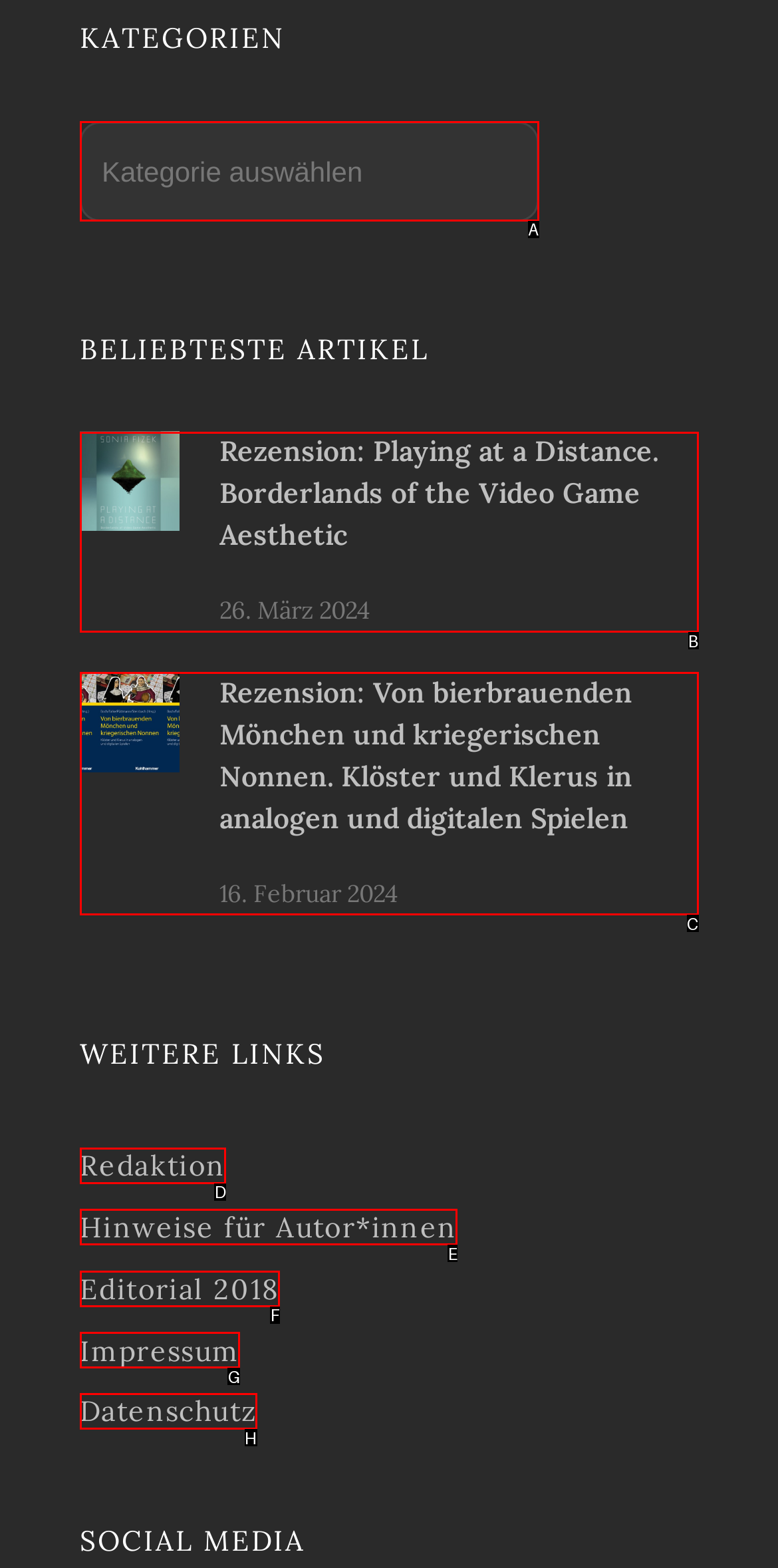Looking at the description: Datenschutz, identify which option is the best match and respond directly with the letter of that option.

H